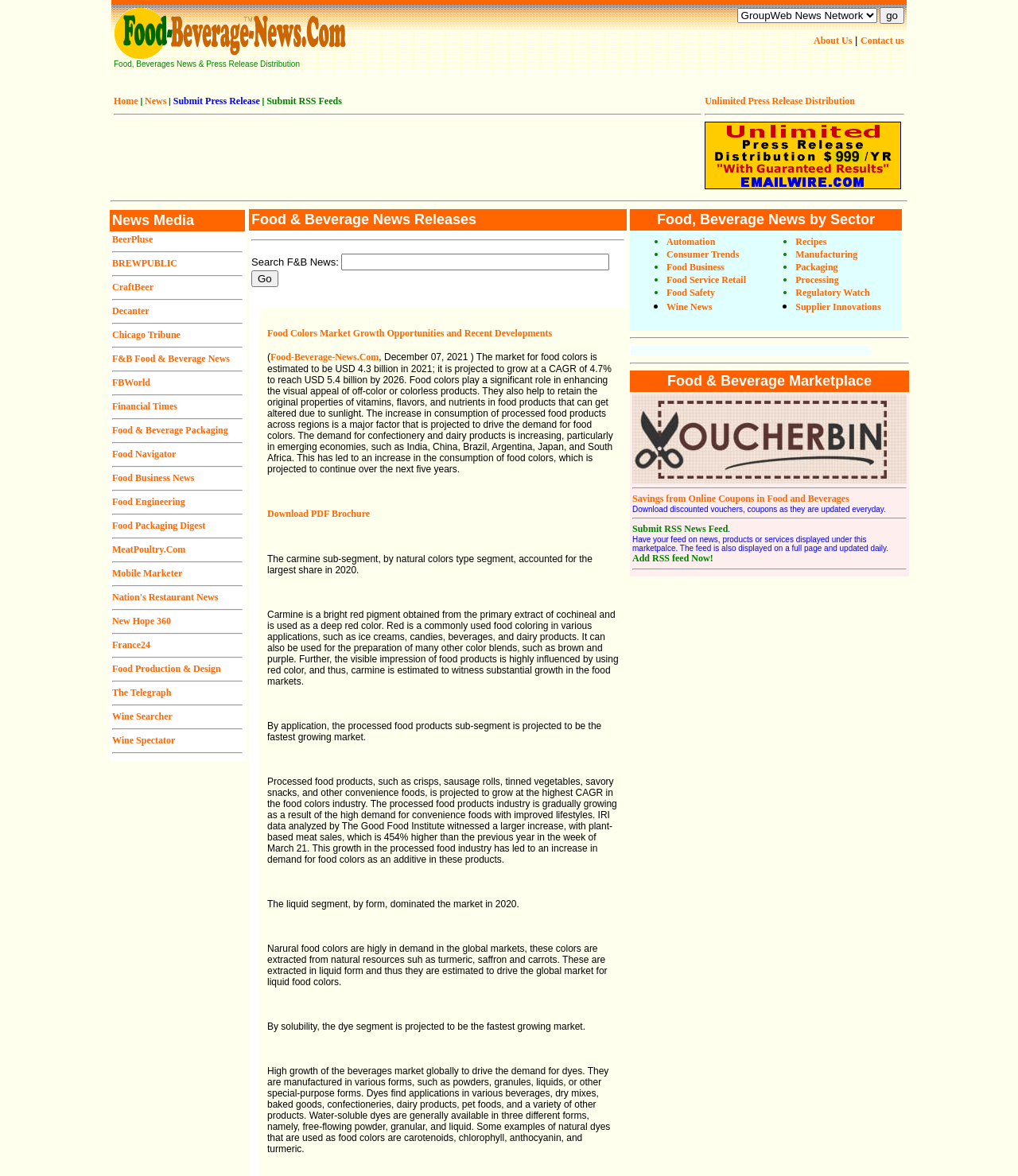Specify the bounding box coordinates of the area to click in order to follow the given instruction: "View Unlimited Press Release Distribution."

[0.692, 0.081, 0.84, 0.091]